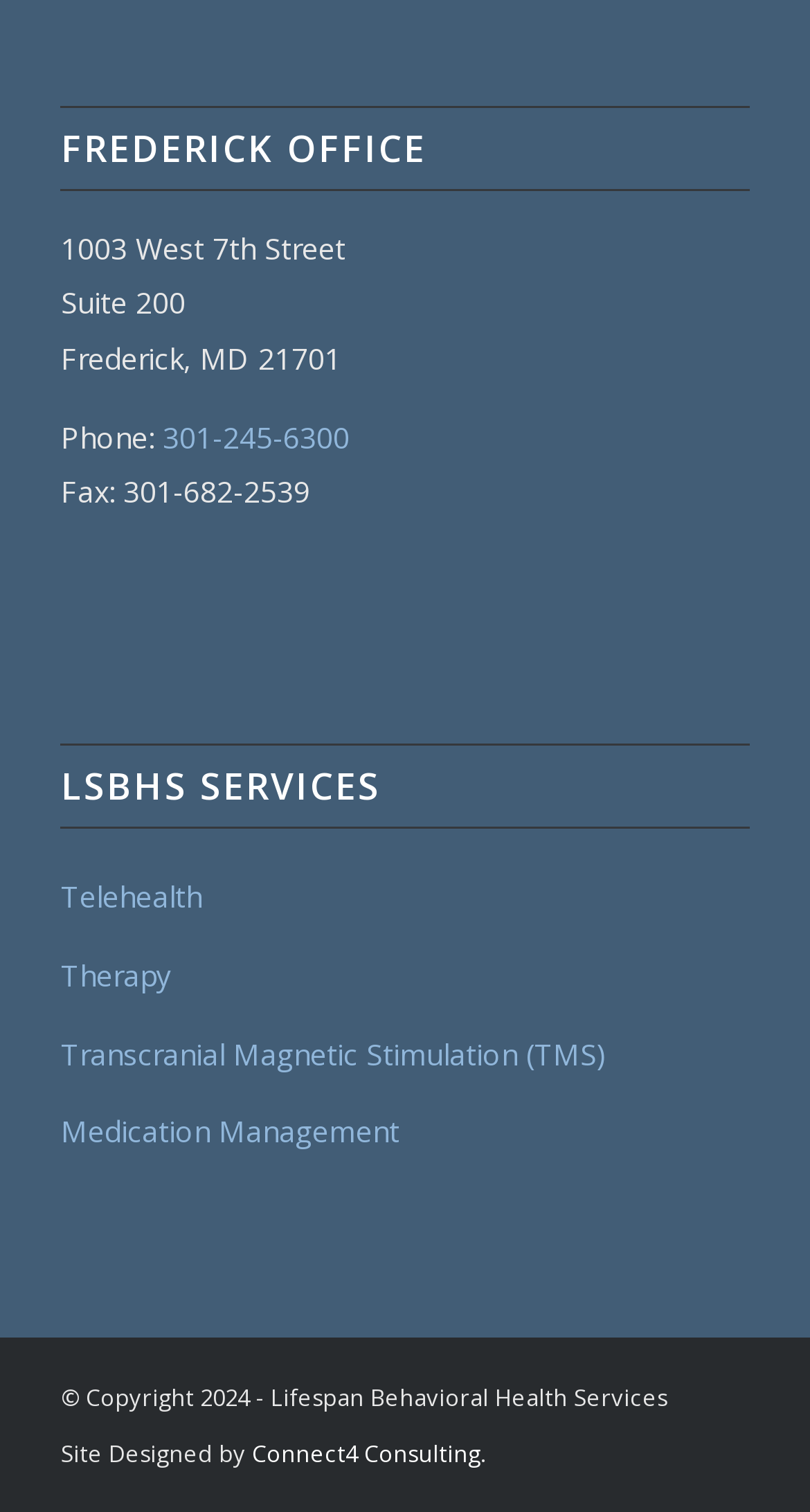What is the phone number of the Frederick office?
Provide a detailed and well-explained answer to the question.

I found the phone number by looking at the link next to the 'Phone:' static text element, which provides the phone number of the Frederick office.